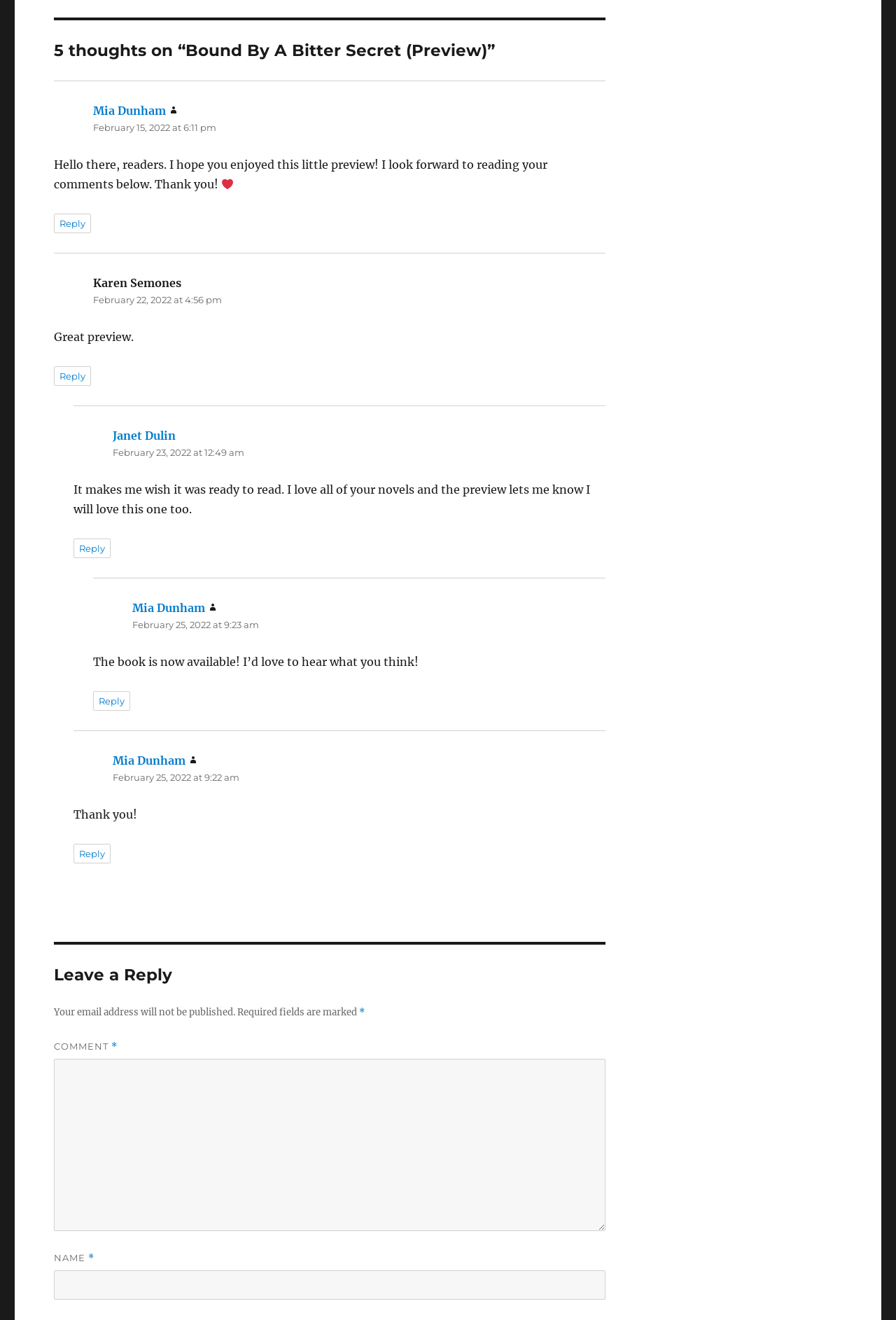What is the title of the blog post?
From the details in the image, provide a complete and detailed answer to the question.

The title of the blog post is obtained from the heading element with the text '5 thoughts on “Bound By A Bitter Secret (Preview)”' at the top of the webpage.